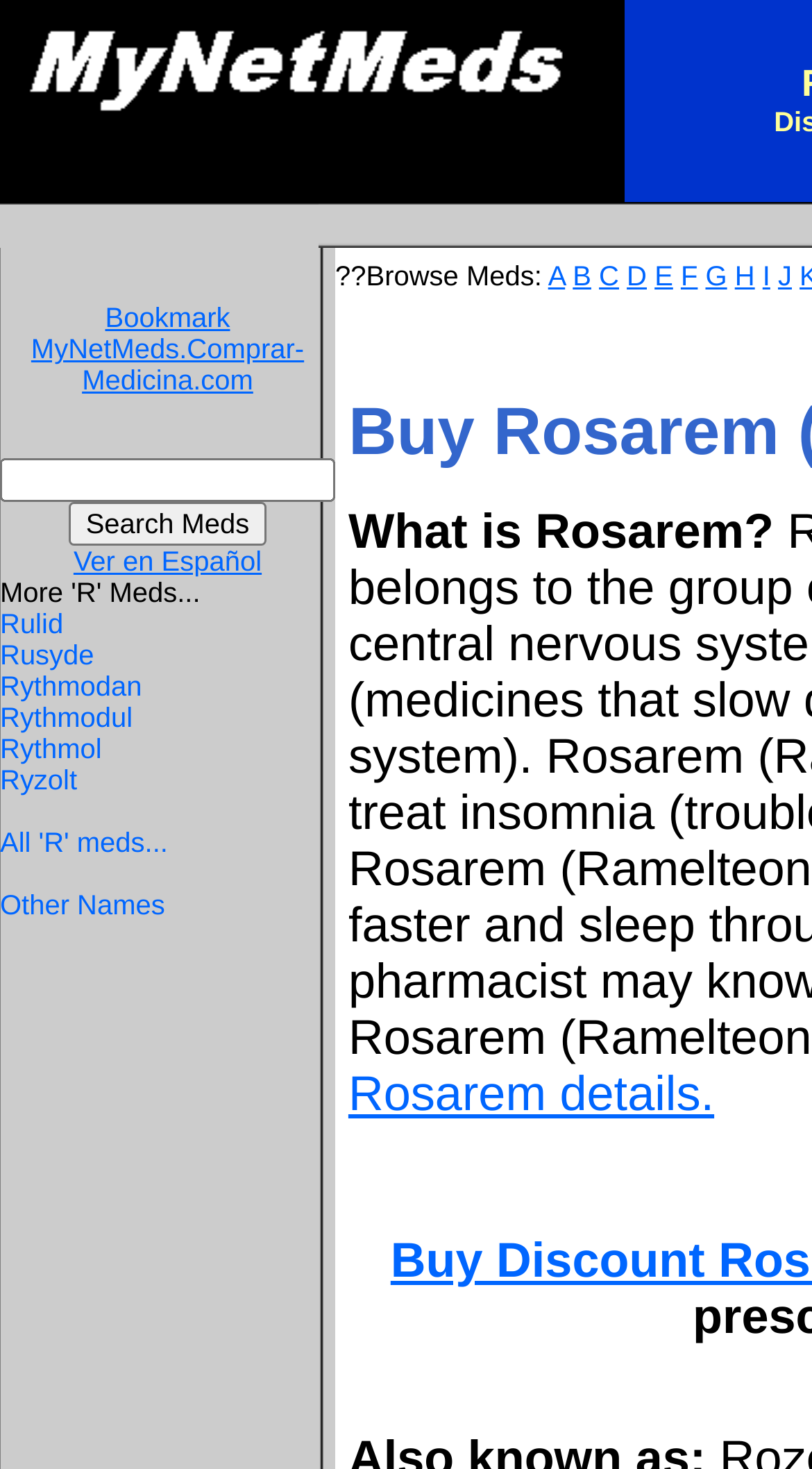What is the purpose of this website?
Respond to the question with a single word or phrase according to the image.

Buy Rosarem online